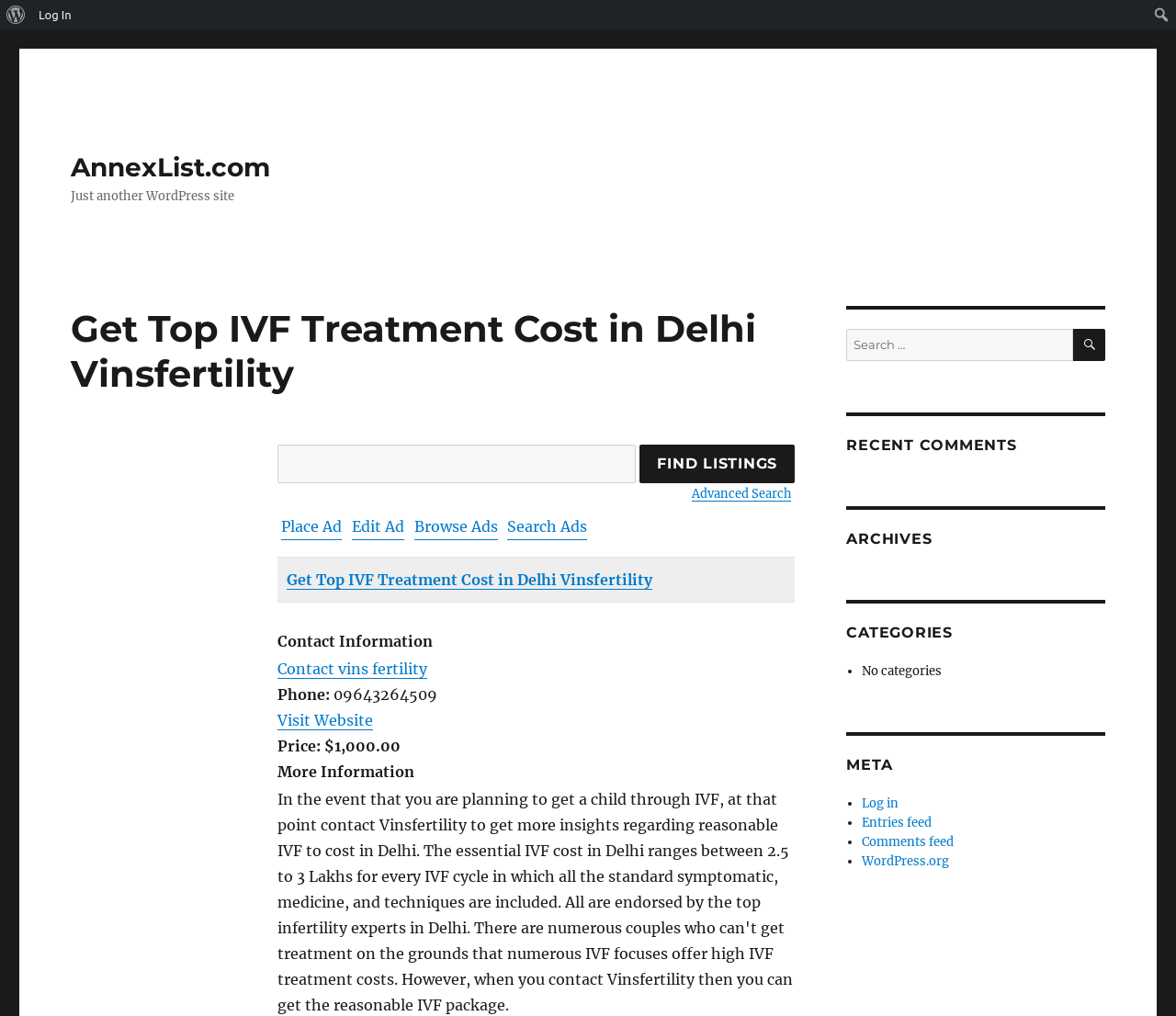Locate the bounding box coordinates of the element that should be clicked to fulfill the instruction: "Find listings related to IVF treatment".

[0.544, 0.437, 0.676, 0.475]